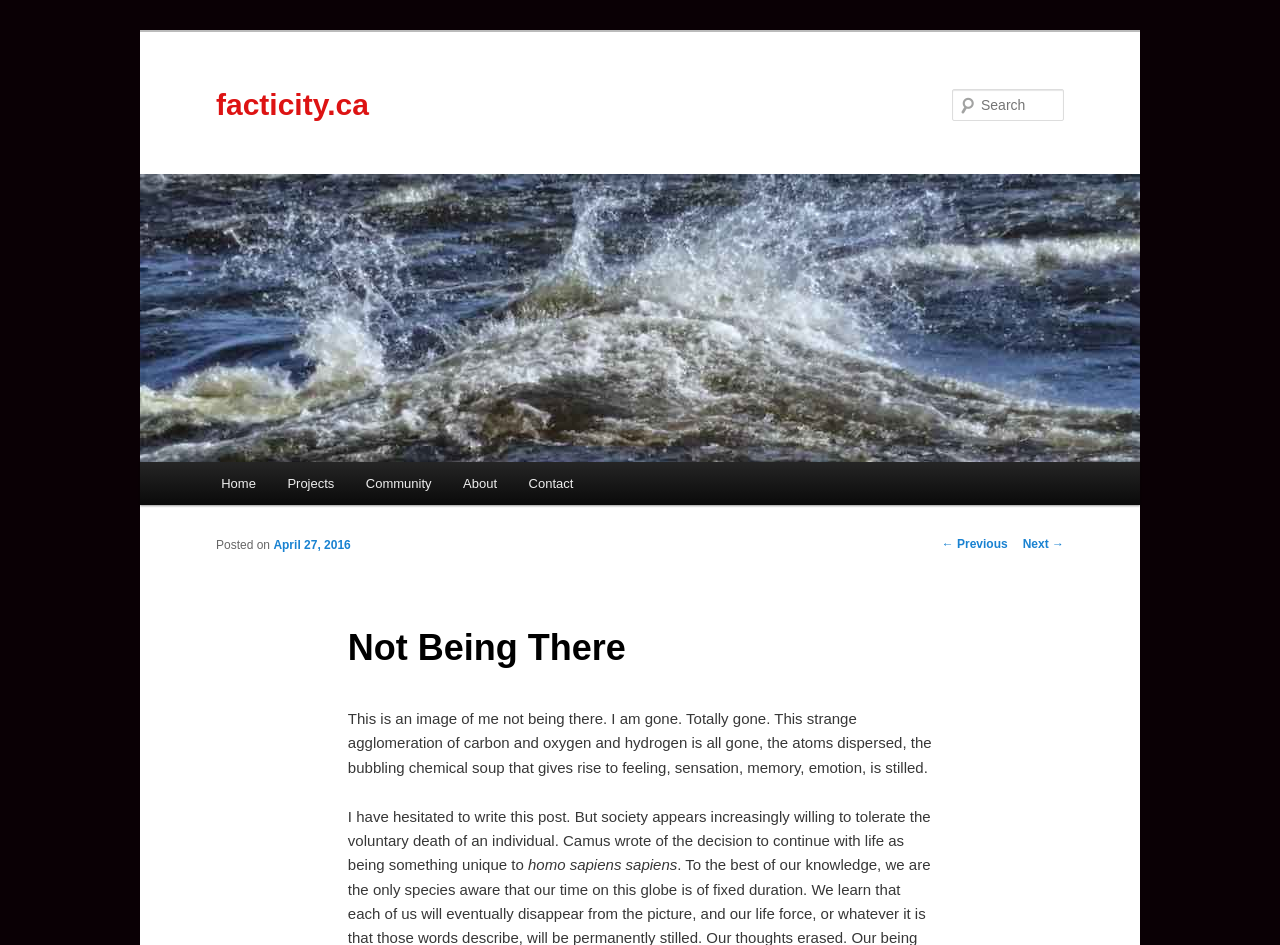What is the date of the post?
Make sure to answer the question with a detailed and comprehensive explanation.

The date of the post can be found in the middle of the webpage, where it says 'Posted on April 27, 2016' in a static text element.